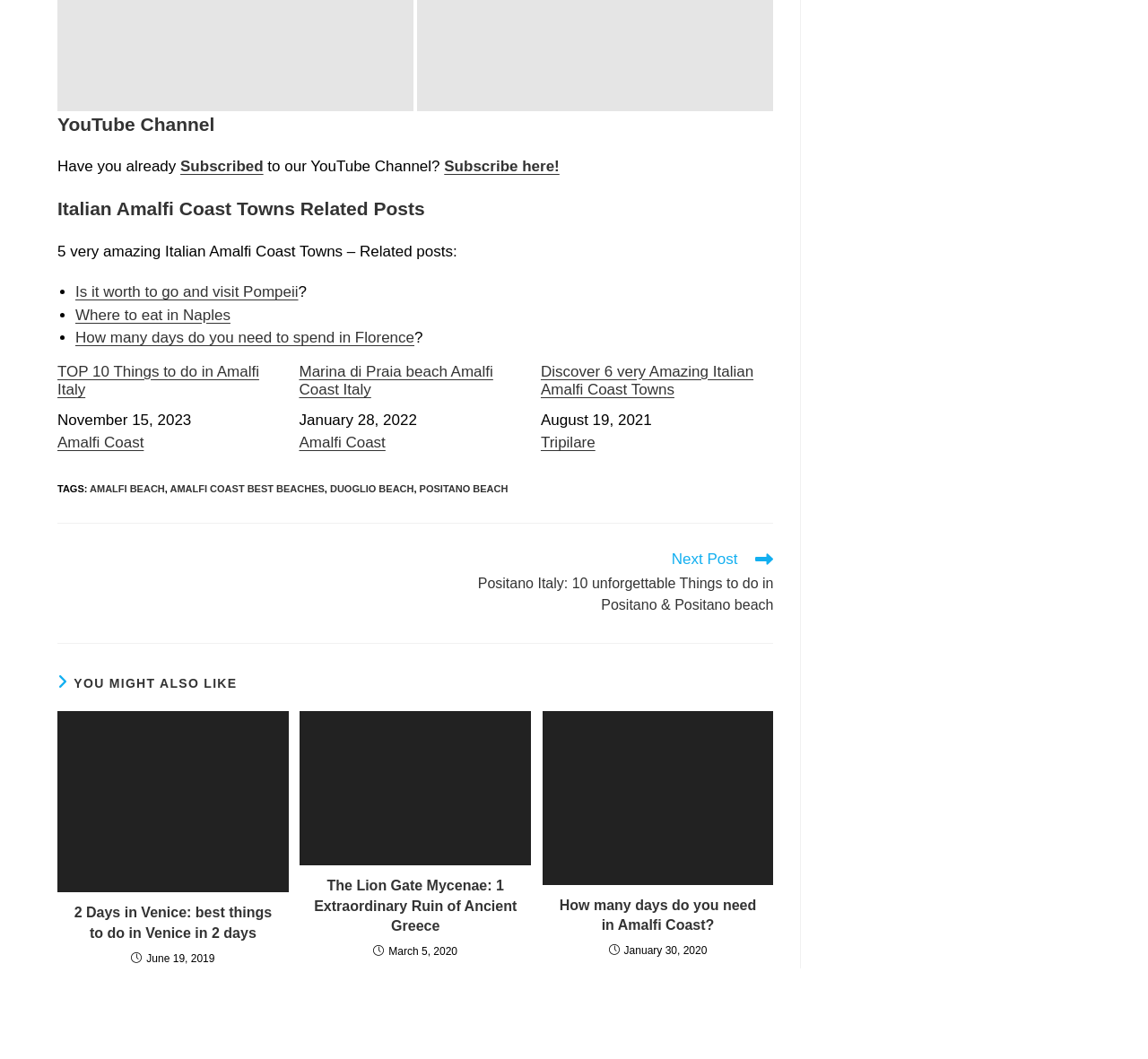Identify the bounding box coordinates for the element you need to click to achieve the following task: "Read the article about 5 amazing Italian Amalfi Coast Towns". The coordinates must be four float values ranging from 0 to 1, formatted as [left, top, right, bottom].

[0.05, 0.229, 0.398, 0.245]